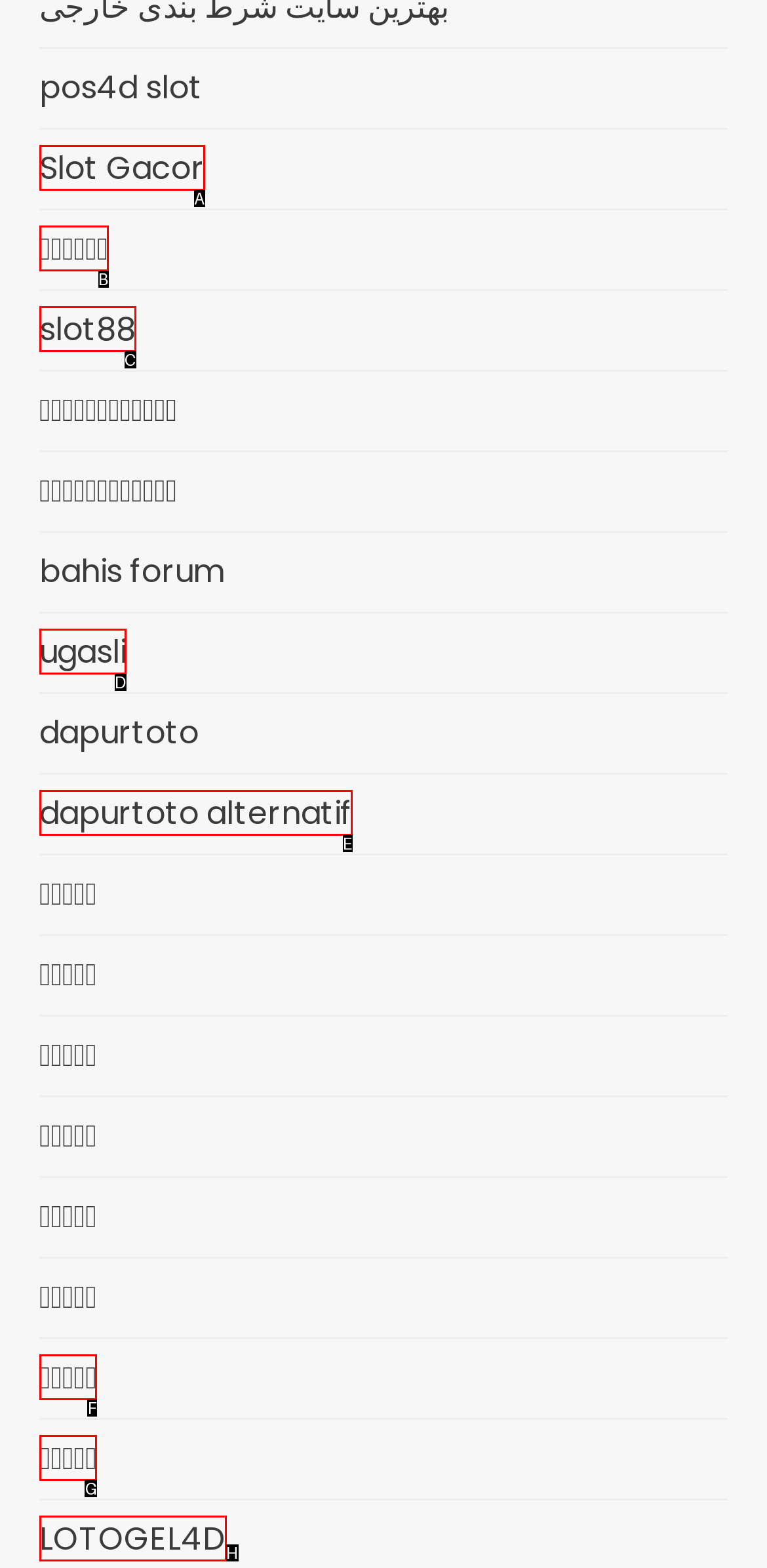Based on the given description: Slot Gacor, identify the correct option and provide the corresponding letter from the given choices directly.

A